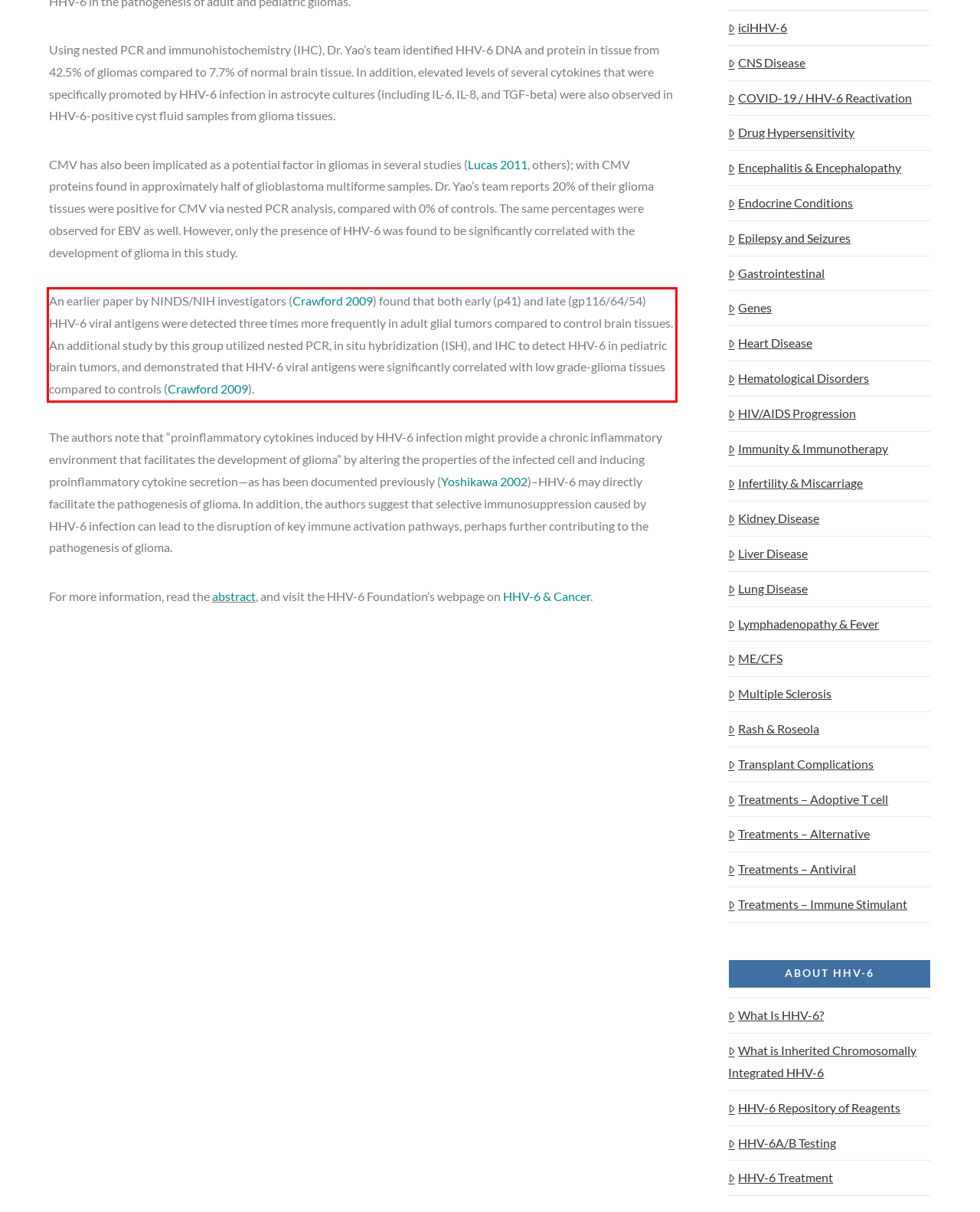You are provided with a screenshot of a webpage that includes a UI element enclosed in a red rectangle. Extract the text content inside this red rectangle.

An earlier paper by NINDS/NIH investigators (Crawford 2009) found that both early (p41) and late (gp116/64/54) HHV-6 viral antigens were detected three times more frequently in adult glial tumors compared to control brain tissues. An additional study by this group utilized nested PCR, in situ hybridization (ISH), and IHC to detect HHV-6 in pediatric brain tumors, and demonstrated that HHV-6 viral antigens were significantly correlated with low grade-glioma tissues compared to controls (Crawford 2009).